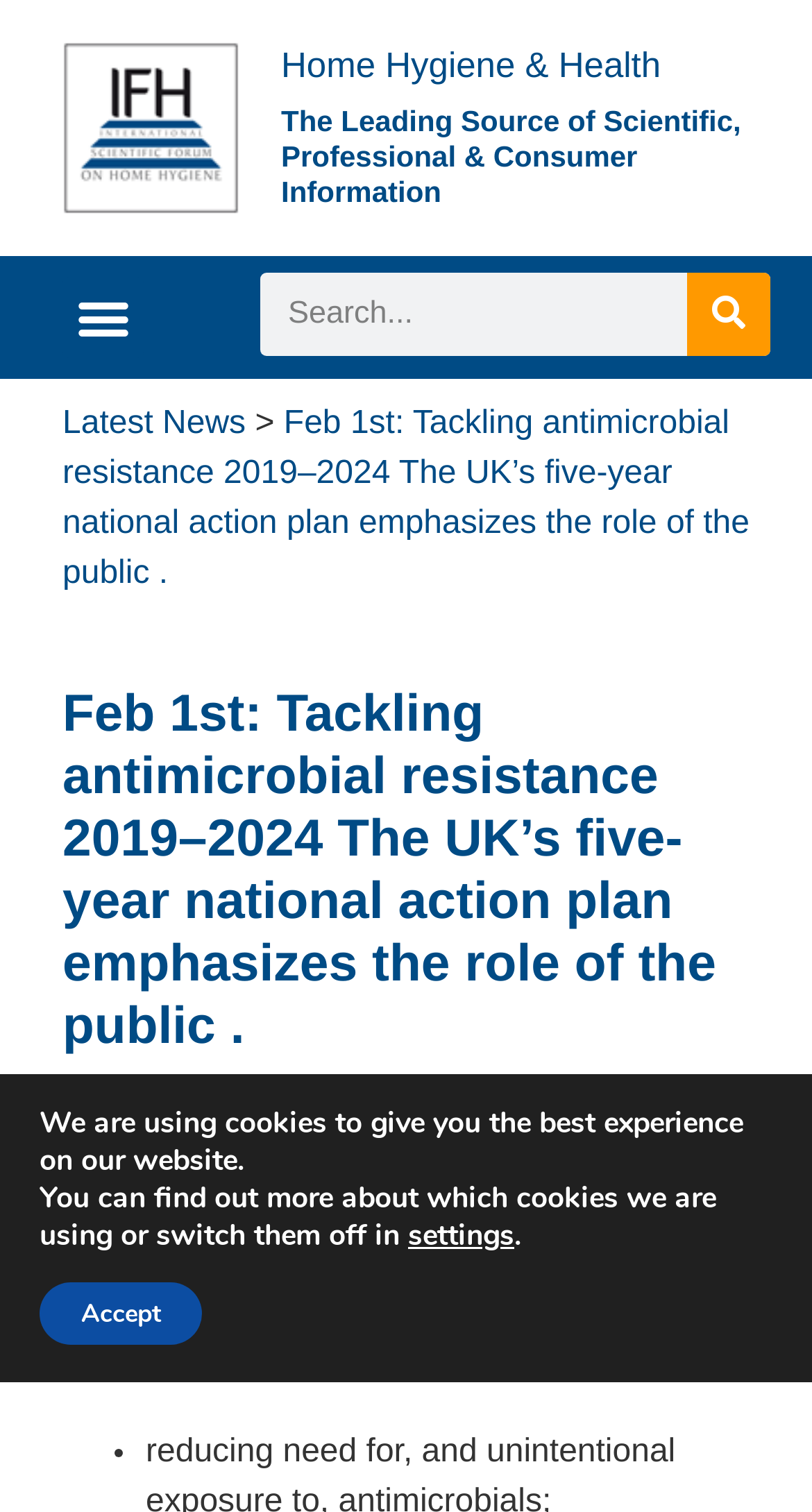What is the role of the public in the national action plan?
Using the image, elaborate on the answer with as much detail as possible.

I found the answer by looking at the heading element with the text 'Feb 1st: Tackling antimicrobial resistance 2019–2024 The UK’s five-year national action plan emphasizes the role of the public.' which is located at the top of the webpage.